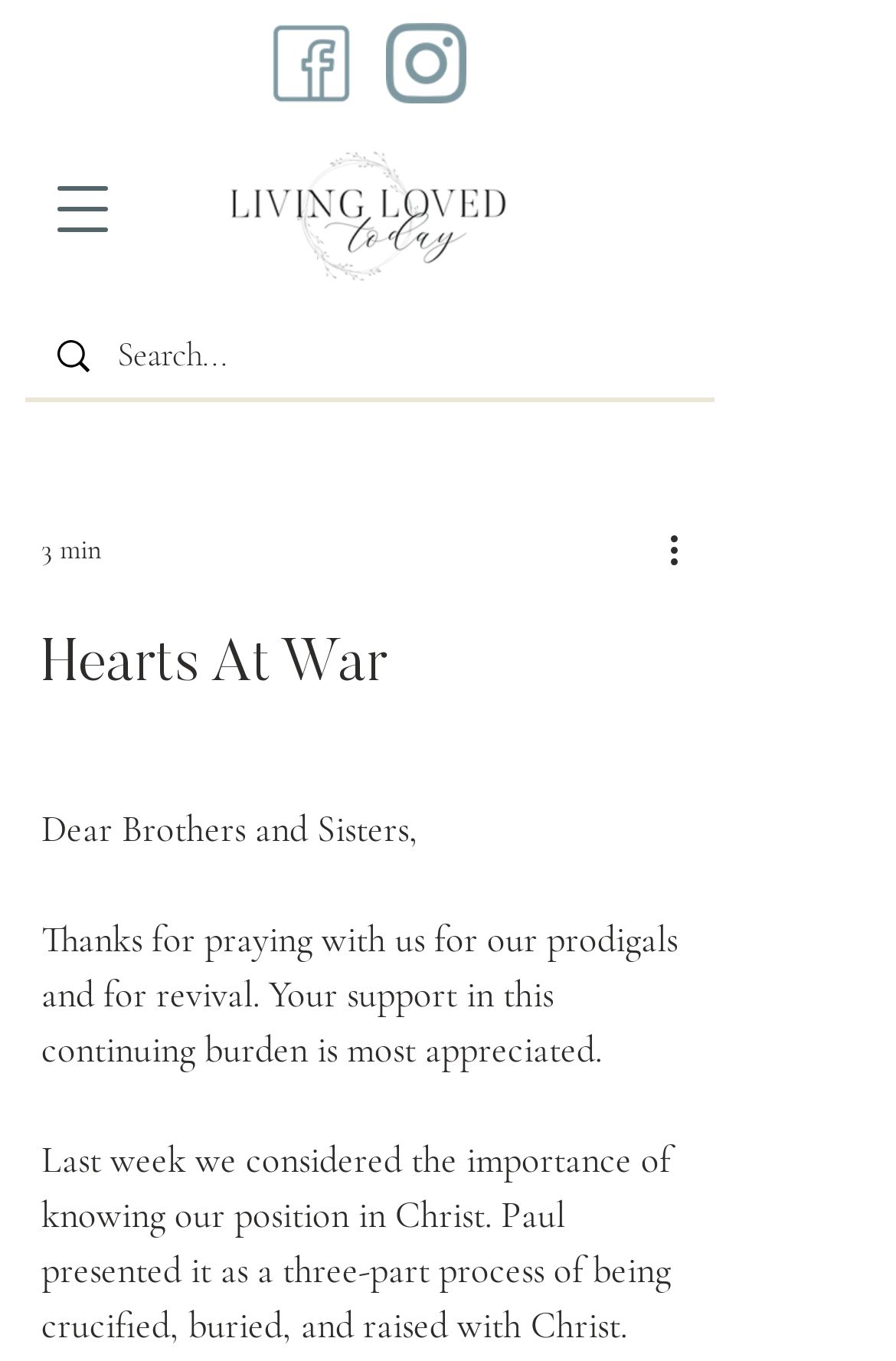Determine the bounding box coordinates of the UI element that matches the following description: "aria-label="More actions"". The coordinates should be four float numbers between 0 and 1 in the format [left, top, right, bottom].

[0.738, 0.383, 0.8, 0.424]